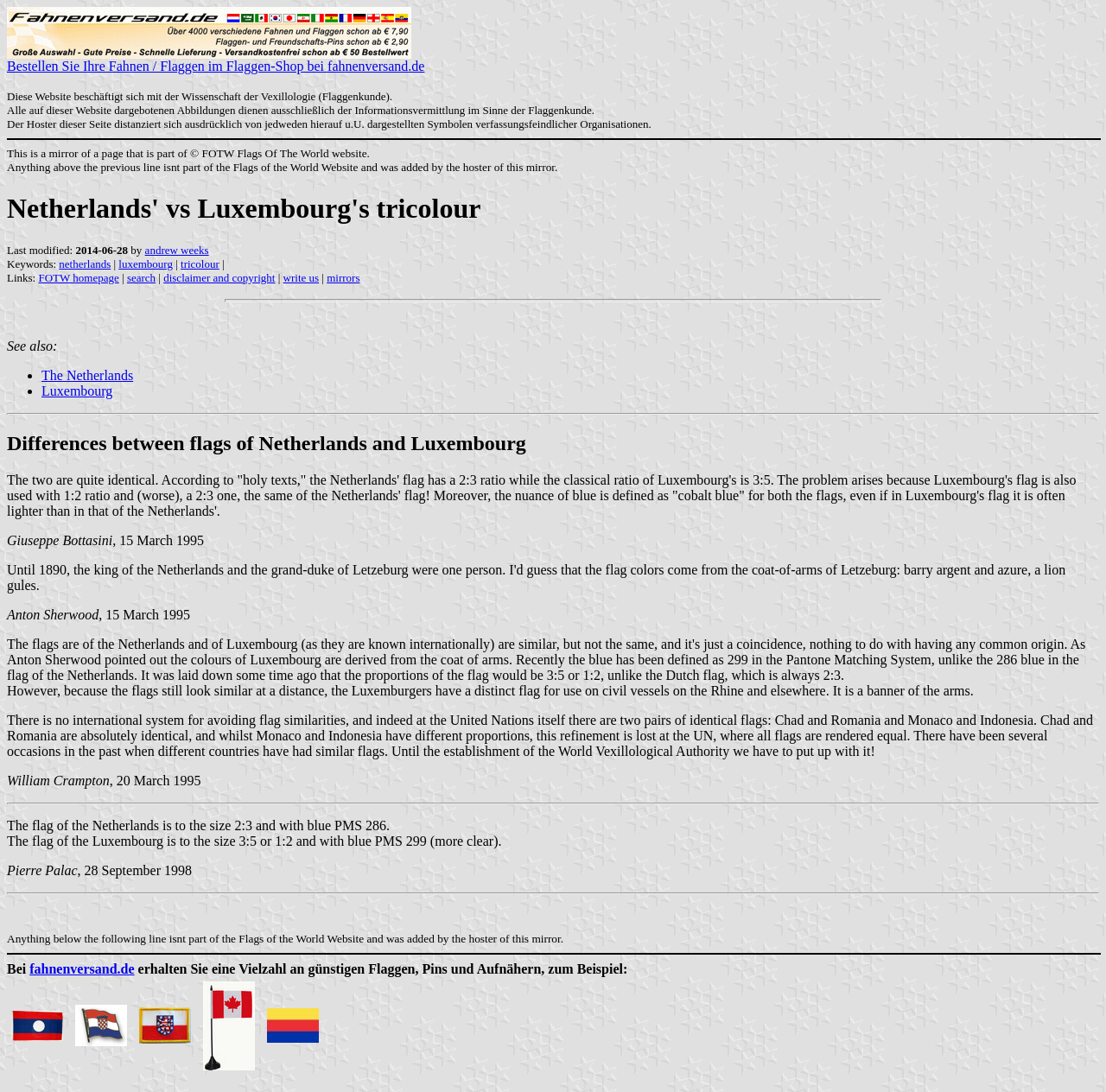Utilize the details in the image to thoroughly answer the following question: What is the nuance of blue defined as for both flags?

The webpage states that the nuance of blue is defined as 'cobalt blue' for both the flags of Netherlands and Luxembourg, although the nuance of blue in Luxembourg's flag is often lighter than in that of the Netherlands'.